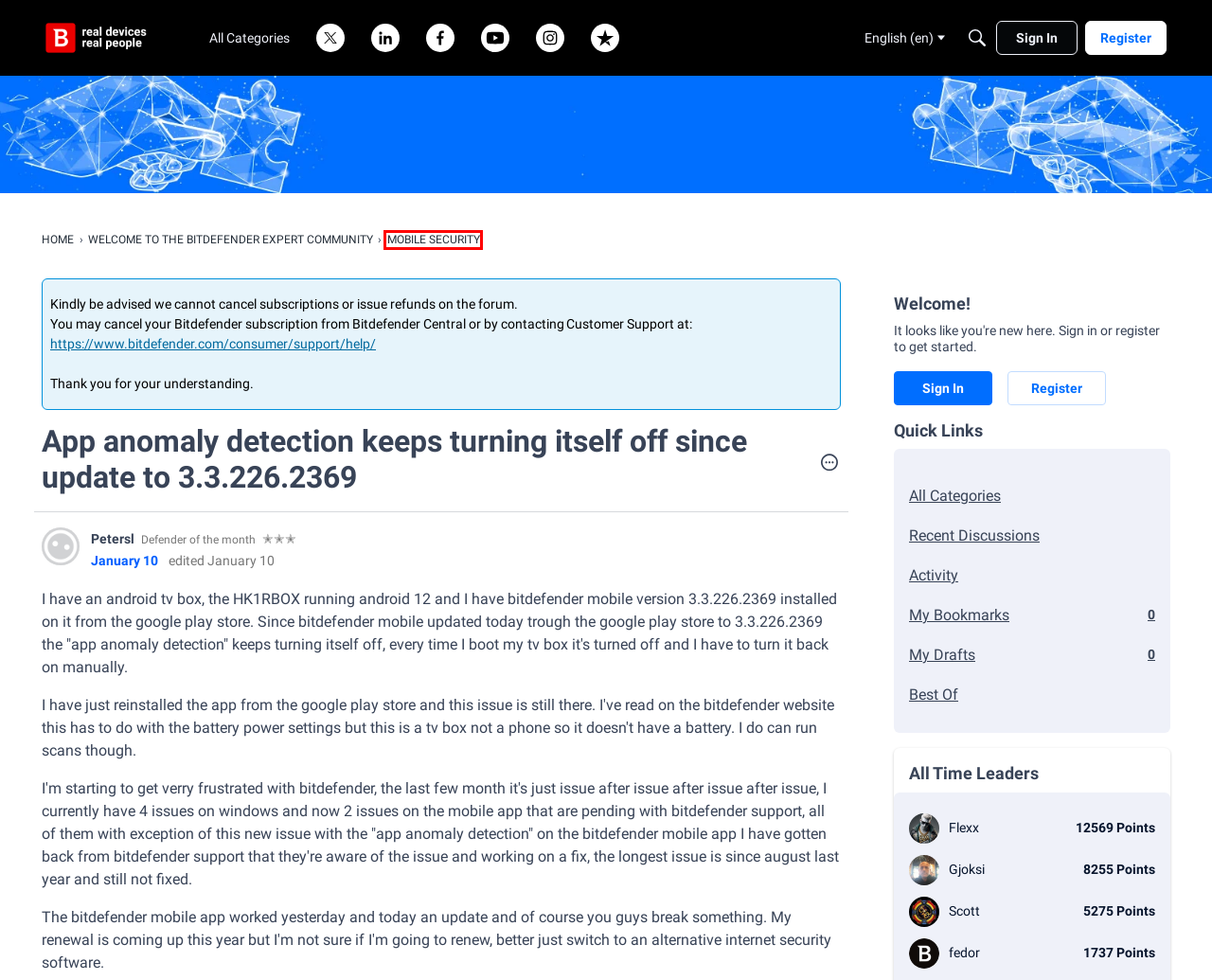Review the webpage screenshot and focus on the UI element within the red bounding box. Select the best-matching webpage description for the new webpage that follows after clicking the highlighted element. Here are the candidates:
A. fedor — Expert Community
B. Gjoksi — Expert Community
C. Recent Activity — Expert Community
D. Login Bitdefender
E. Bitdefender Reviews | Read Customer Service Reviews of www.bitdefender.com
F. Mobile Security — Expert Community
G. The Bitdefender Expert Community
H. Contact Support - Bitdefender

F